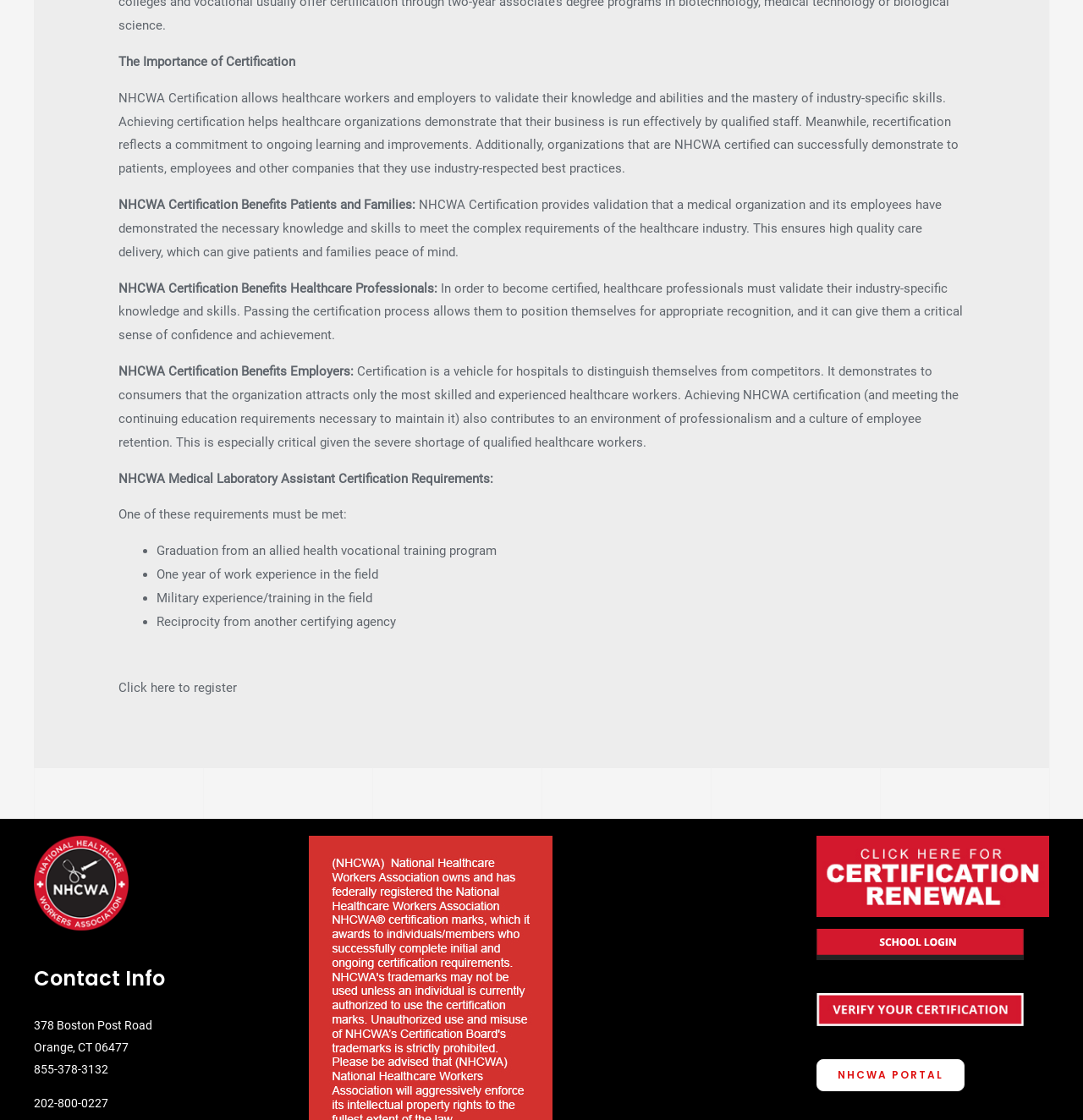Determine the bounding box coordinates of the UI element described below. Use the format (top-left x, top-left y, bottom-right x, bottom-right y) with floating point numbers between 0 and 1: NHCWA PORTAL

[0.754, 0.946, 0.891, 0.974]